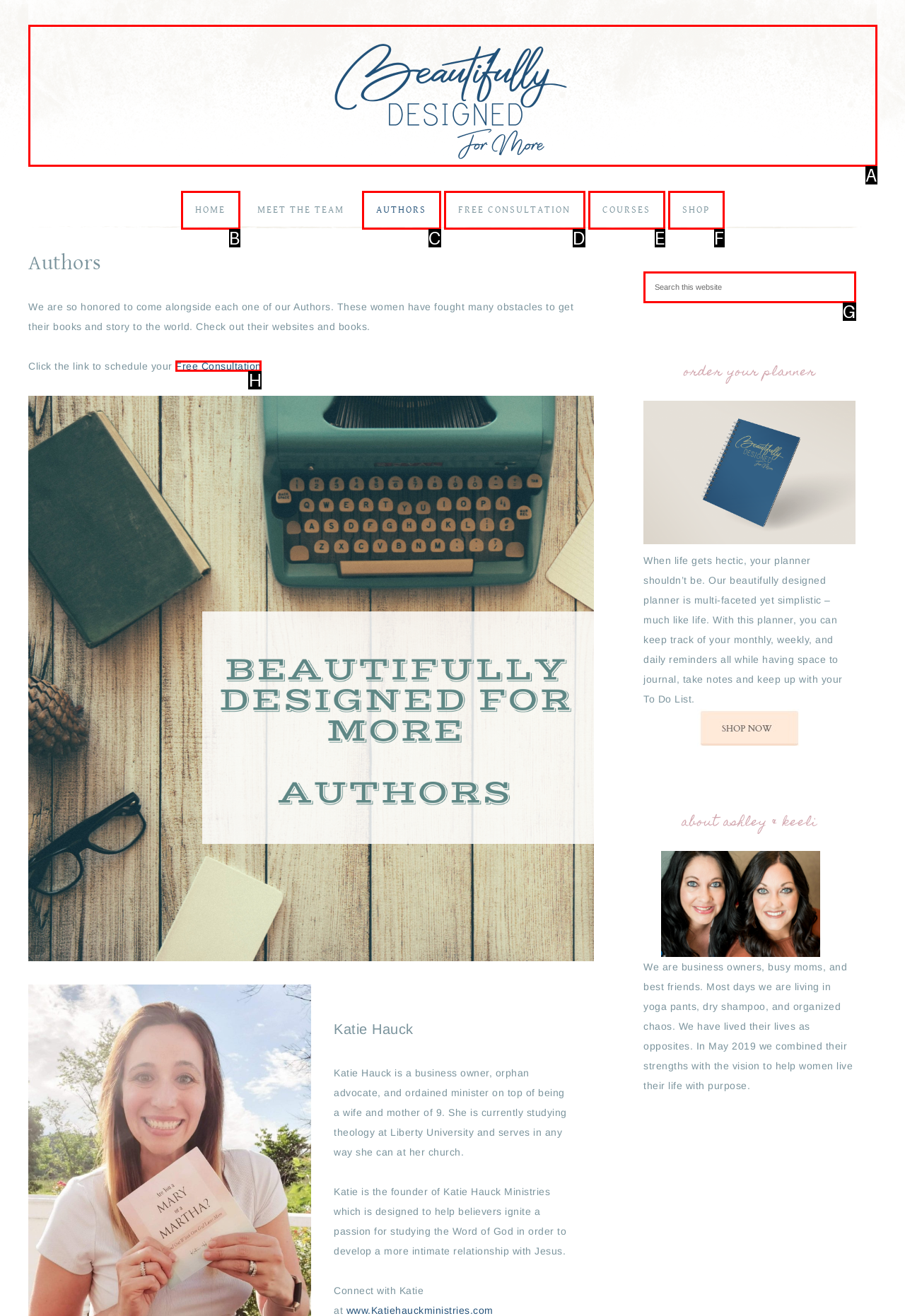Choose the HTML element that should be clicked to achieve this task: Click the 'Free Consultation' link
Respond with the letter of the correct choice.

H